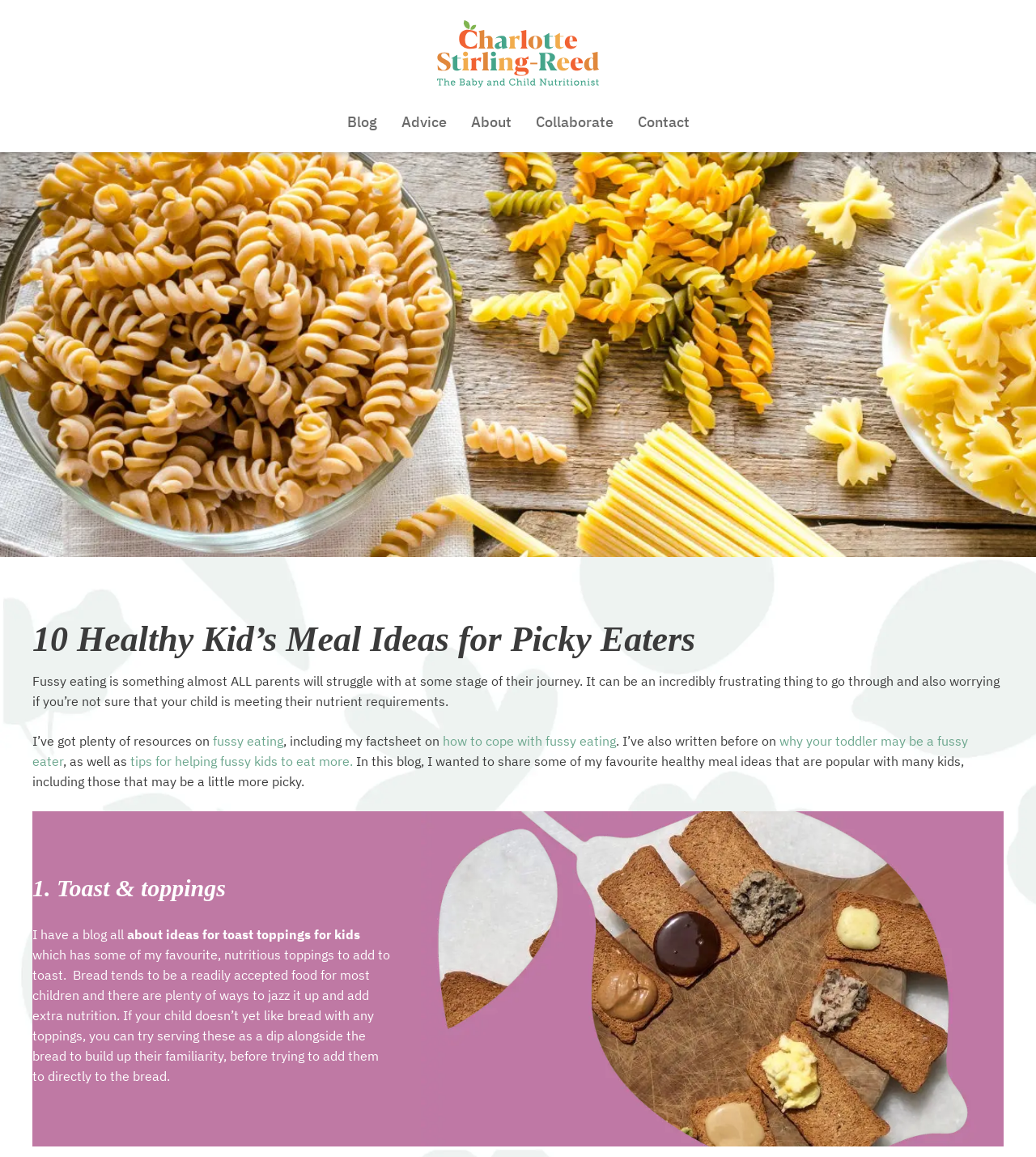Who is the author of this blog?
Please provide an in-depth and detailed response to the question.

The author of this blog is Charlotte Stirling Reed, a top UK child nutritionist, as indicated by the meta description and the content of the webpage.